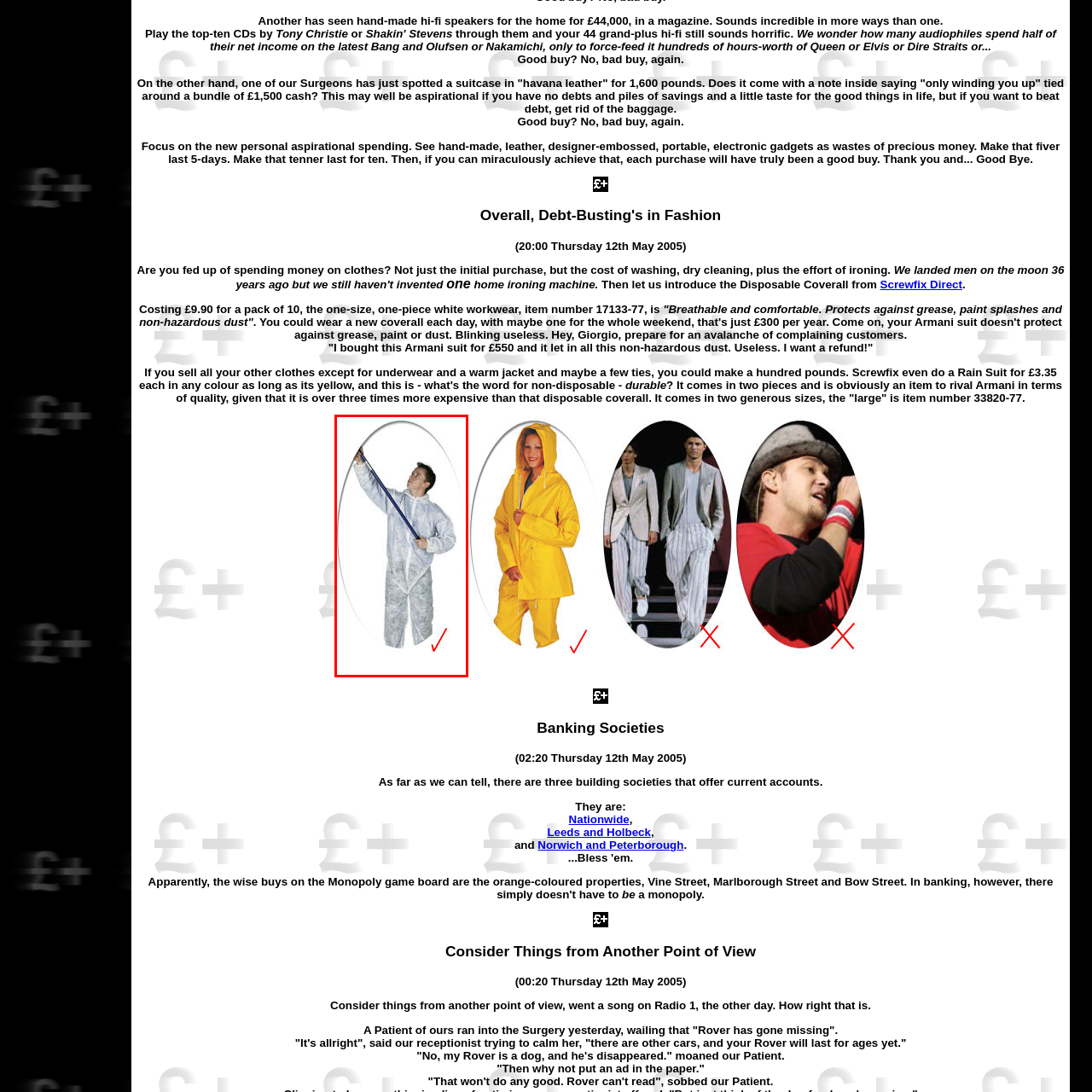Give a detailed narrative of the image enclosed by the red box.

The image features a man dressed in a white disposable coverall, which is designed for protection while working in environments such as construction or cleaning. He is standing and reaching upwards with a long blue pole, likely for painting or maintenance tasks that require extending his reach. The focus on his action suggests a practical application of this type of workwear, emphasizing its utility and function in safeguarding against dirt and debris. This image accompanies a discussion about the advantages of wearing cost-effective protective clothing, such as the economical disposable coveralls that are highlighted in the surrounding text.